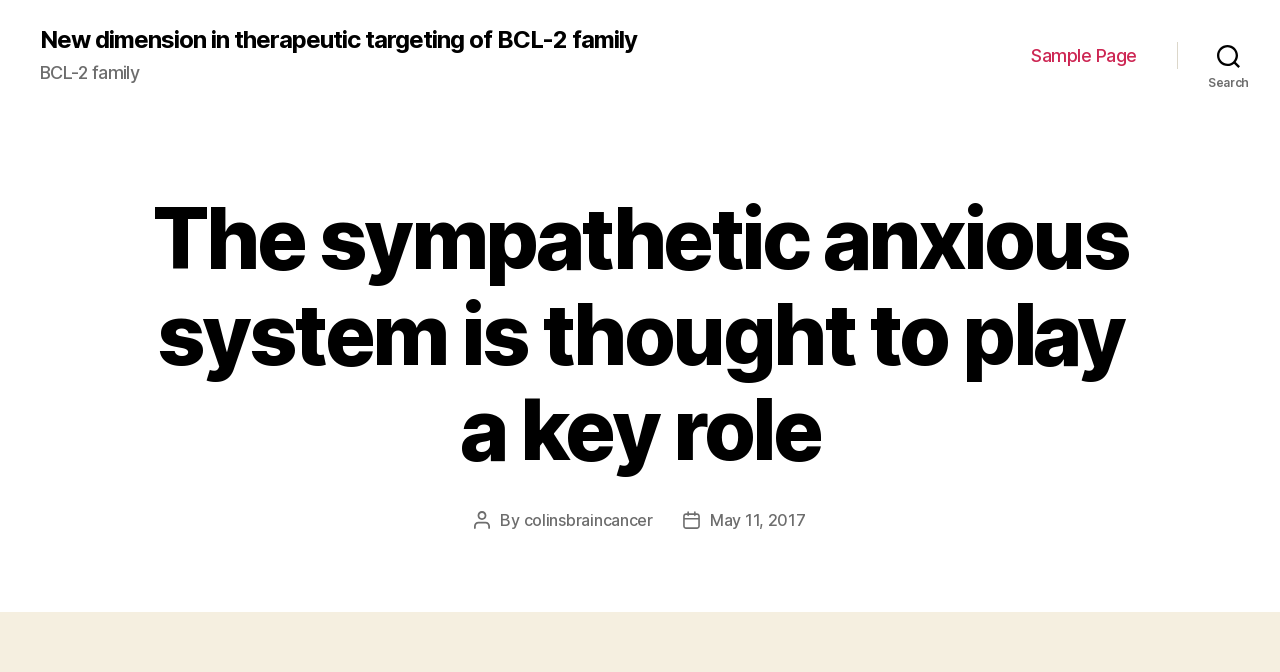Determine the bounding box for the UI element as described: "May 11, 2017". The coordinates should be represented as four float numbers between 0 and 1, formatted as [left, top, right, bottom].

[0.555, 0.759, 0.629, 0.789]